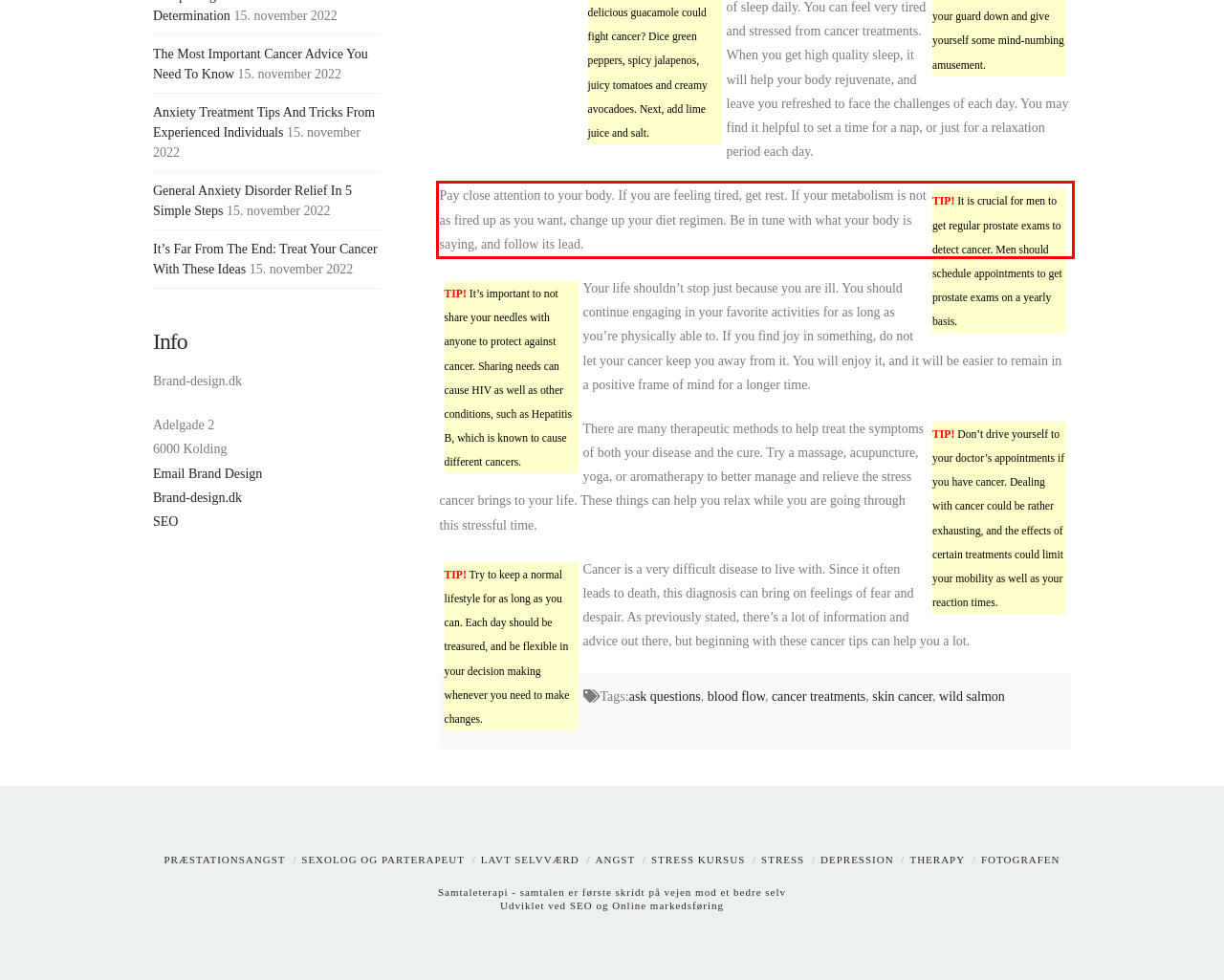Given a screenshot of a webpage containing a red bounding box, perform OCR on the text within this red bounding box and provide the text content.

Pay close attention to your body. If you are feeling tired, get rest. If your metabolism is not as fired up as you want, change up your diet regimen. Be in tune with what your body is saying, and follow its lead.